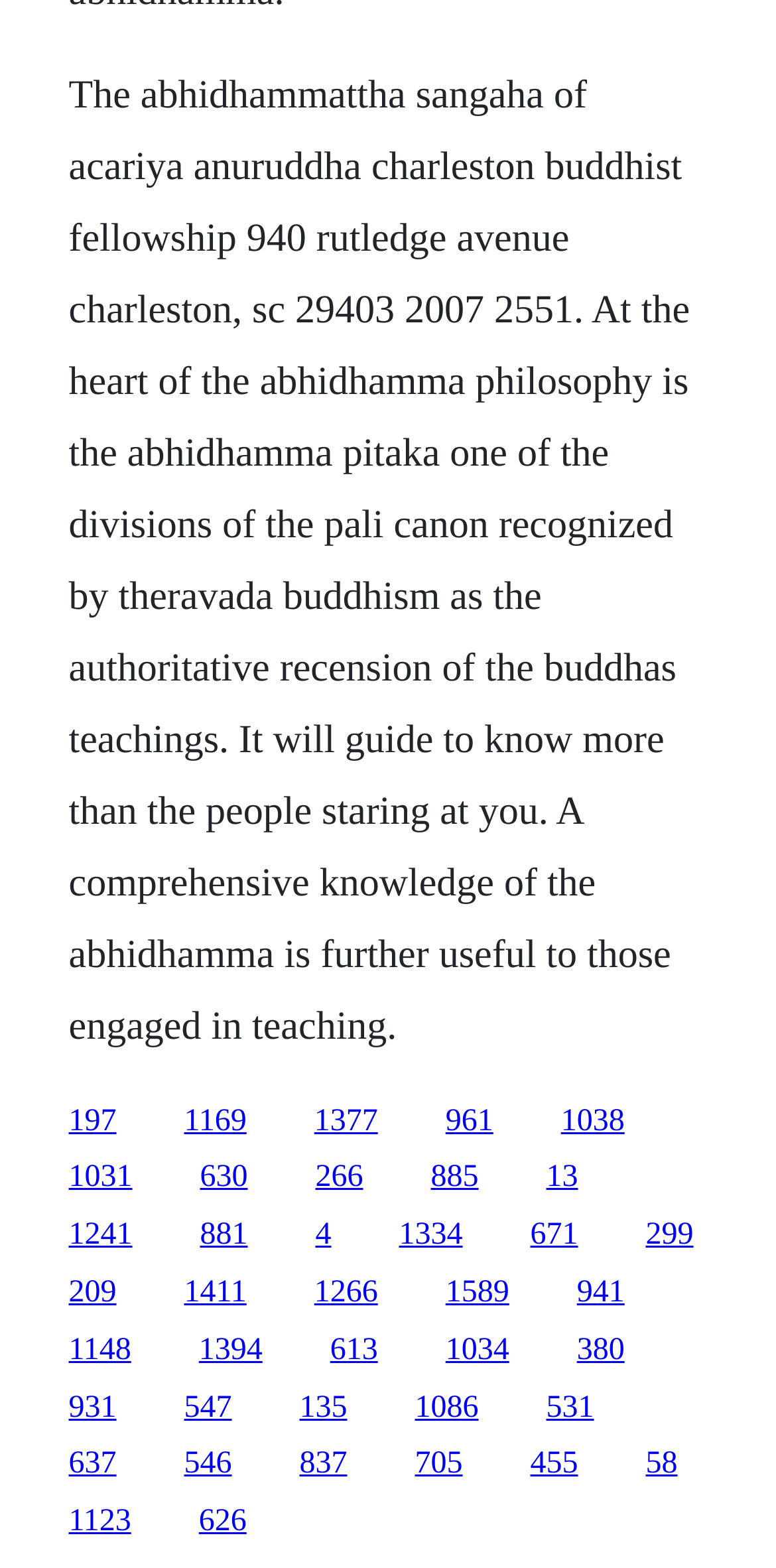Given the description "961", determine the bounding box of the corresponding UI element.

[0.574, 0.704, 0.636, 0.725]